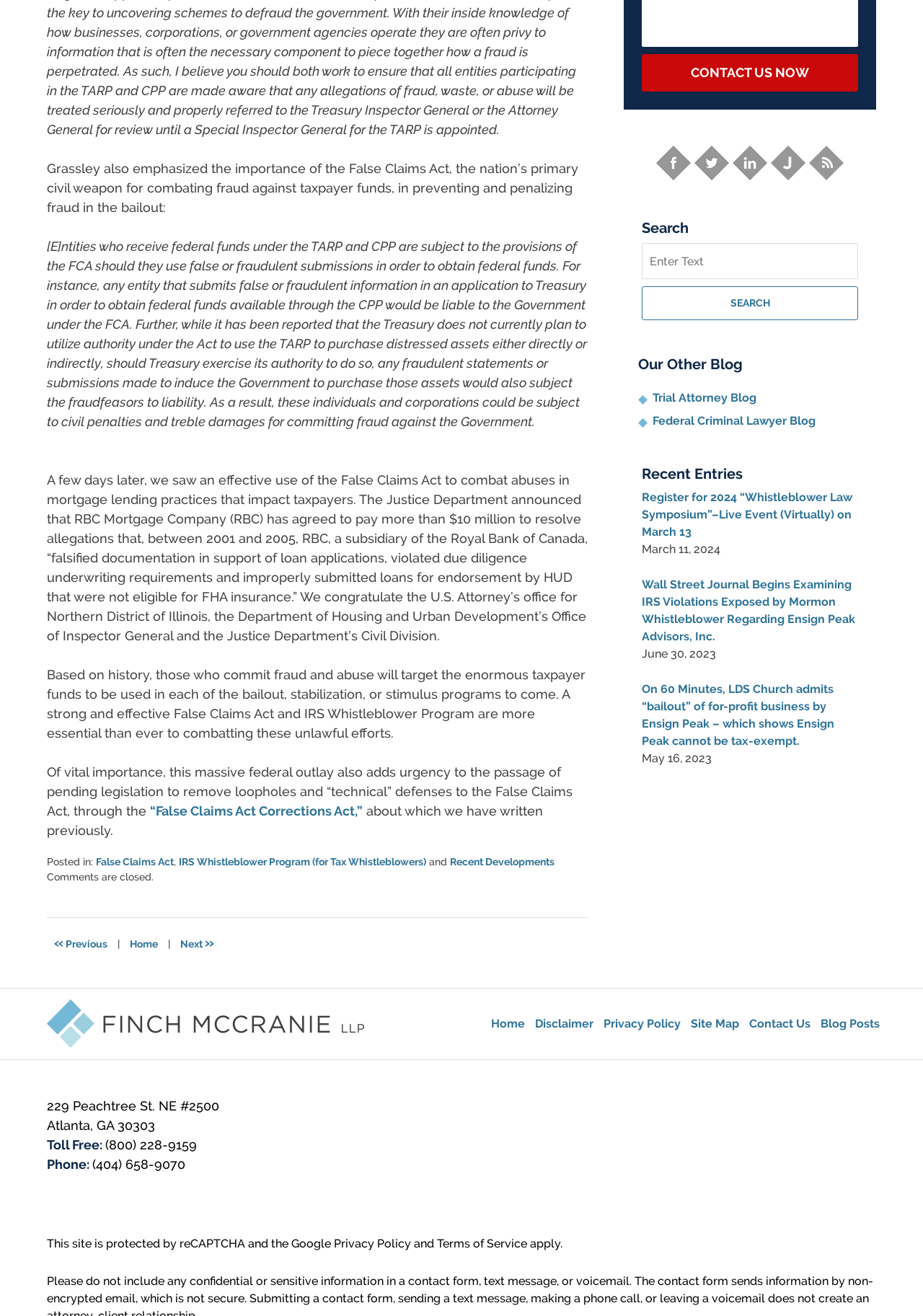Who is the author of the blog post?
From the screenshot, supply a one-word or short-phrase answer.

Not mentioned